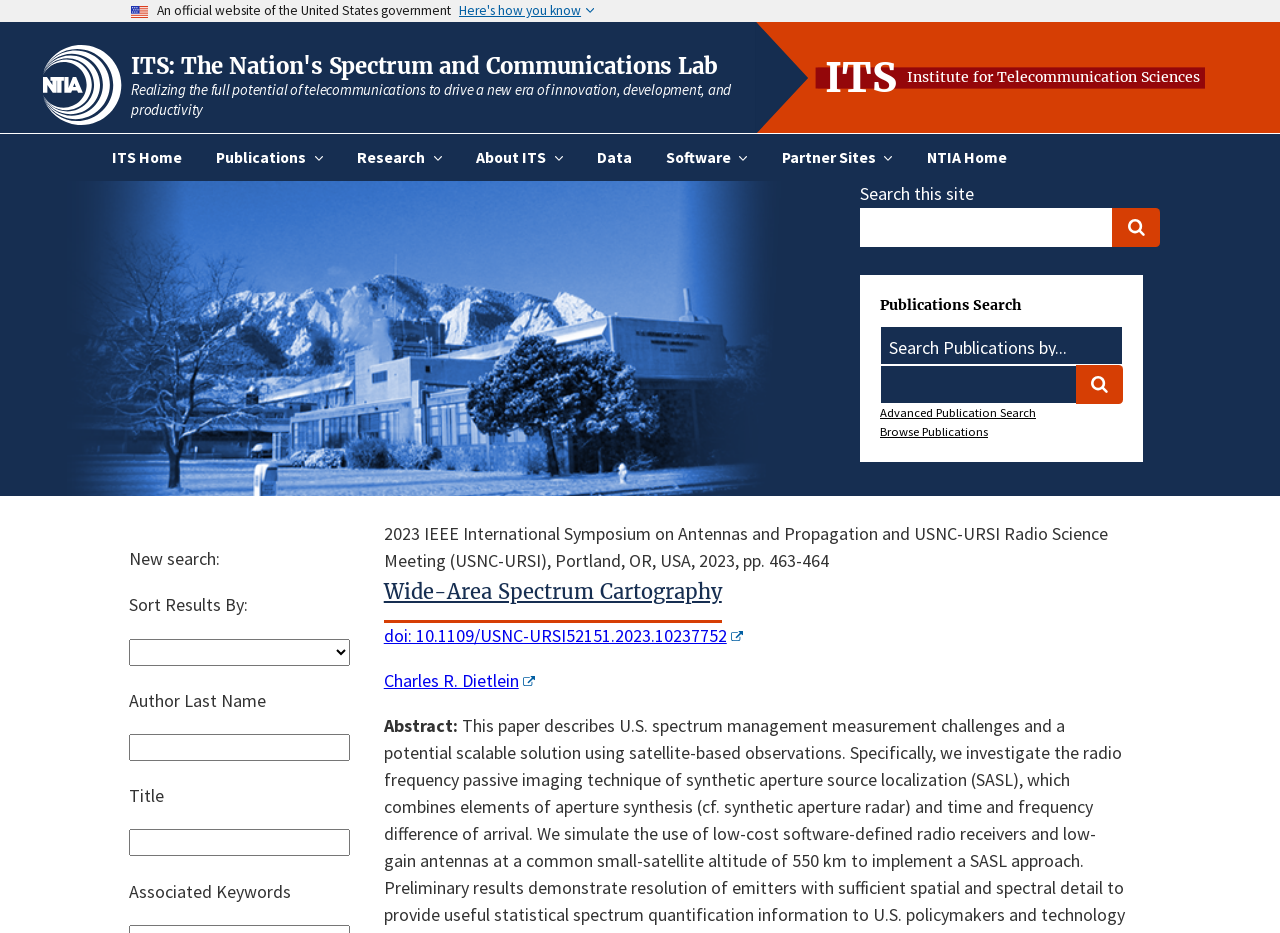What is the title of the conference paper?
Use the screenshot to answer the question with a single word or phrase.

Wide-Area Spectrum Cartography